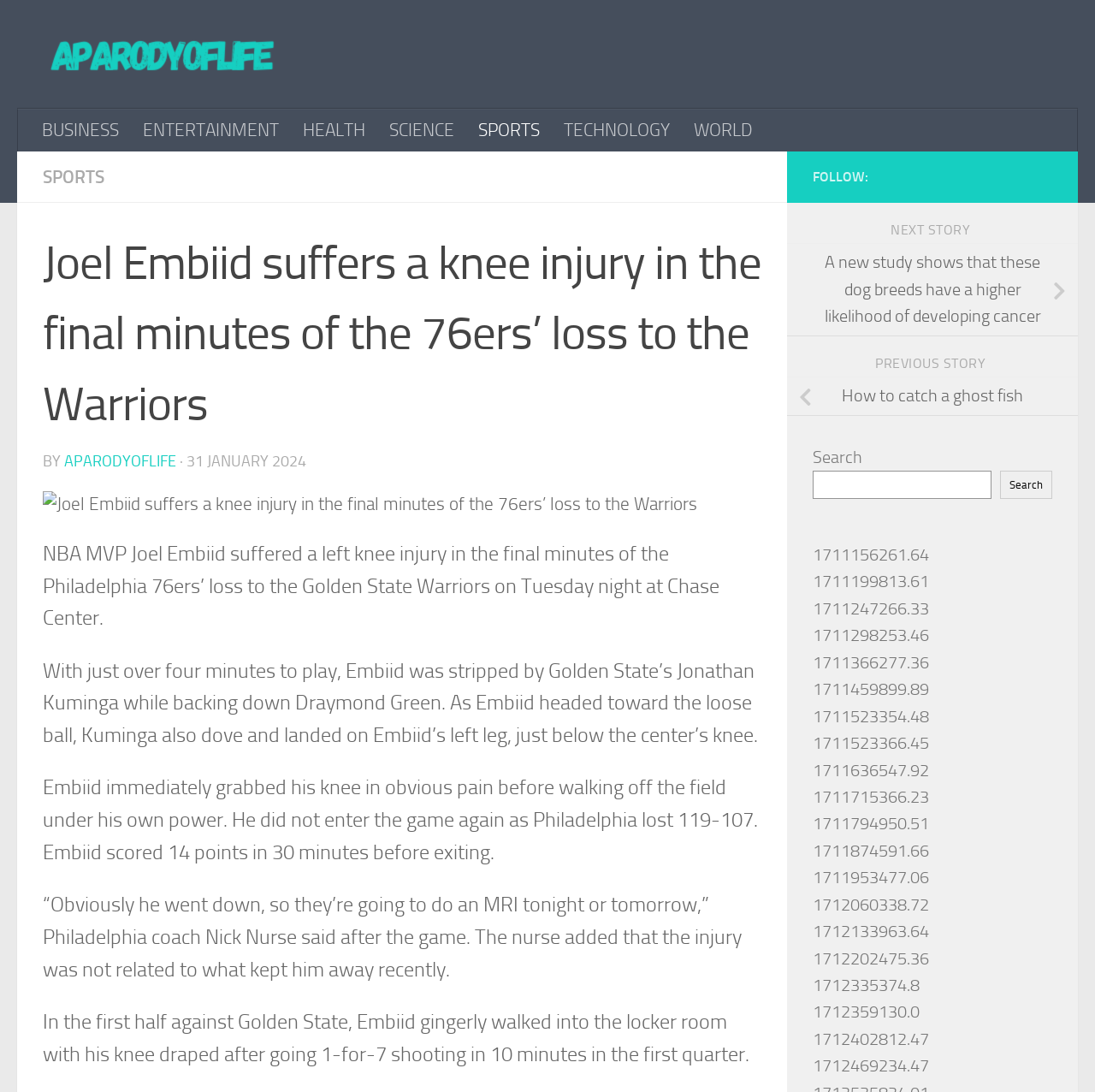Give a detailed account of the webpage, highlighting key information.

This webpage appears to be a news article about Joel Embiid, an NBA player, suffering a knee injury during a game. At the top of the page, there is a navigation menu with links to different sections, including "Home page", "BUSINESS", "ENTERTAINMENT", "HEALTH", "SCIENCE", "SPORTS", "TECHNOLOGY", and "WORLD". 

Below the navigation menu, there is a heading that repeats the title of the article, "Joel Embiid suffers a knee injury in the final minutes of the 76ers’ loss to the Warriors". The article is attributed to "APARODYOFLIFE" and has a timestamp of "31 JANUARY 2024". 

To the right of the heading, there is an image related to the article. The article itself is divided into several paragraphs, describing the incident where Embiid suffered the injury, his reaction, and the coach's comments on the situation. 

On the right side of the page, there are links to other news articles, including "A new study shows that these dog breeds have a higher likelihood of developing cancer" and "How to catch a ghost fish". There is also a search bar and a list of links to other news articles, with timestamps ranging from 1711156261.64 to 1712469234.47.